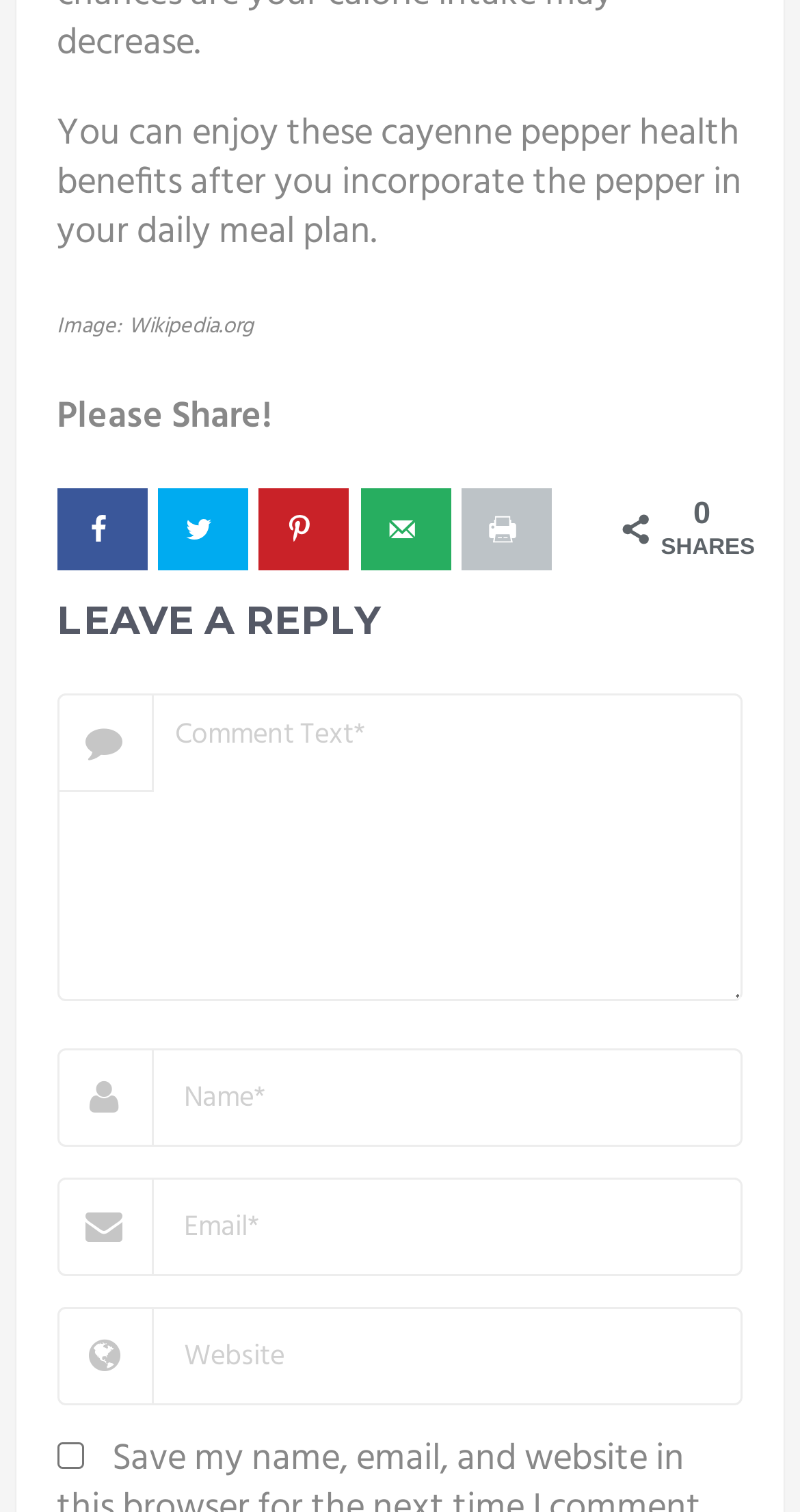Determine the bounding box coordinates of the clickable element to achieve the following action: 'Enter comment text'. Provide the coordinates as four float values between 0 and 1, formatted as [left, top, right, bottom].

[0.071, 0.459, 0.929, 0.662]